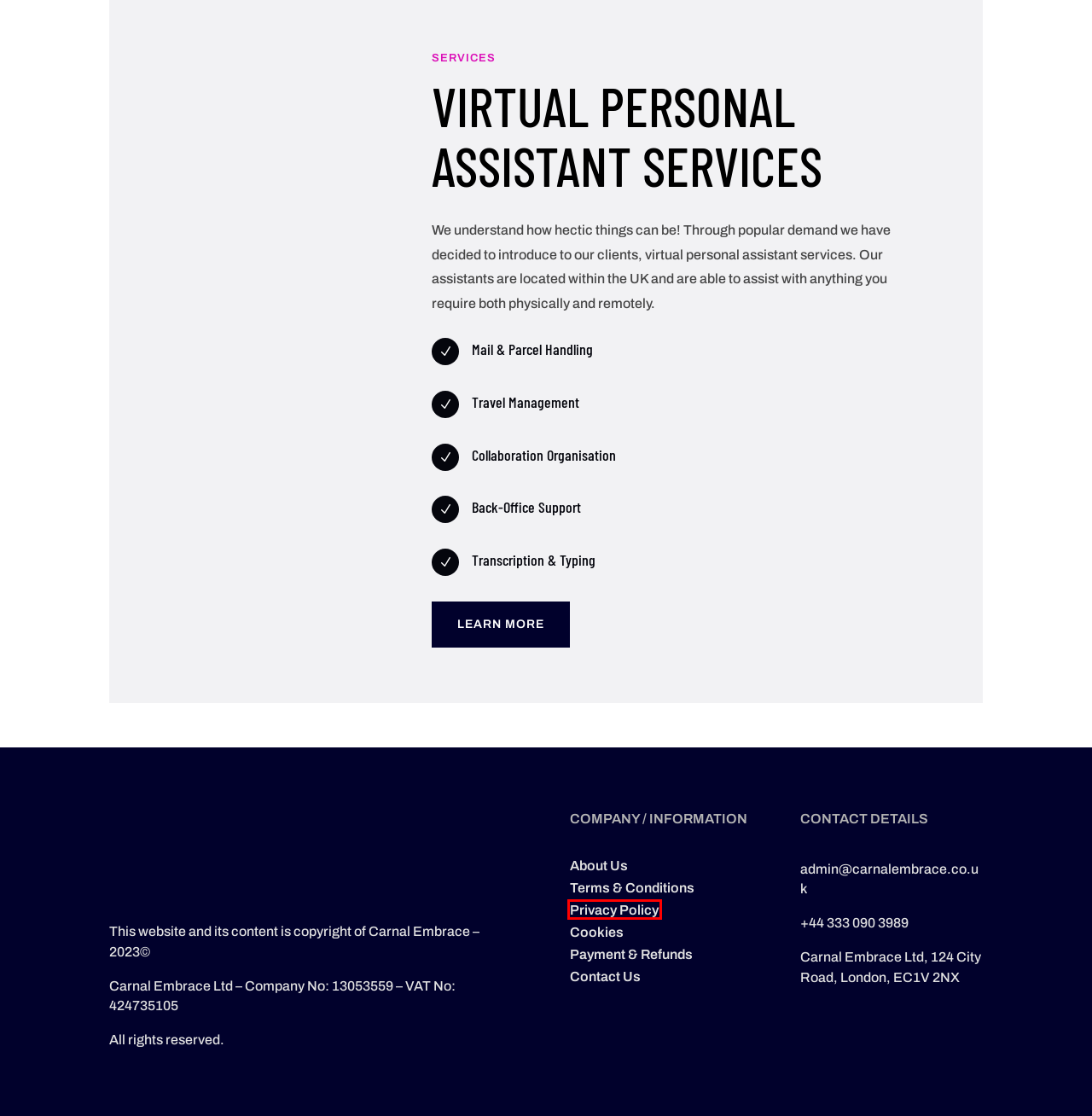You are looking at a webpage screenshot with a red bounding box around an element. Pick the description that best matches the new webpage after interacting with the element in the red bounding box. The possible descriptions are:
A. Hosting | Carnal Embrace Ltd
B. Cookies | Carnal Embrace Ltd
C. Online Support | Carnal Embrace Ltd
D. Terms & Conditions | Carnal Embrace Ltd
E. Web Design | Carnal Embrace Ltd
F. Digital Marketing | Carnal Embrace Ltd
G. Privacy Policy | Carnal Embrace Ltd
H. Payments & Refunds | Carnal Embrace Ltd

G